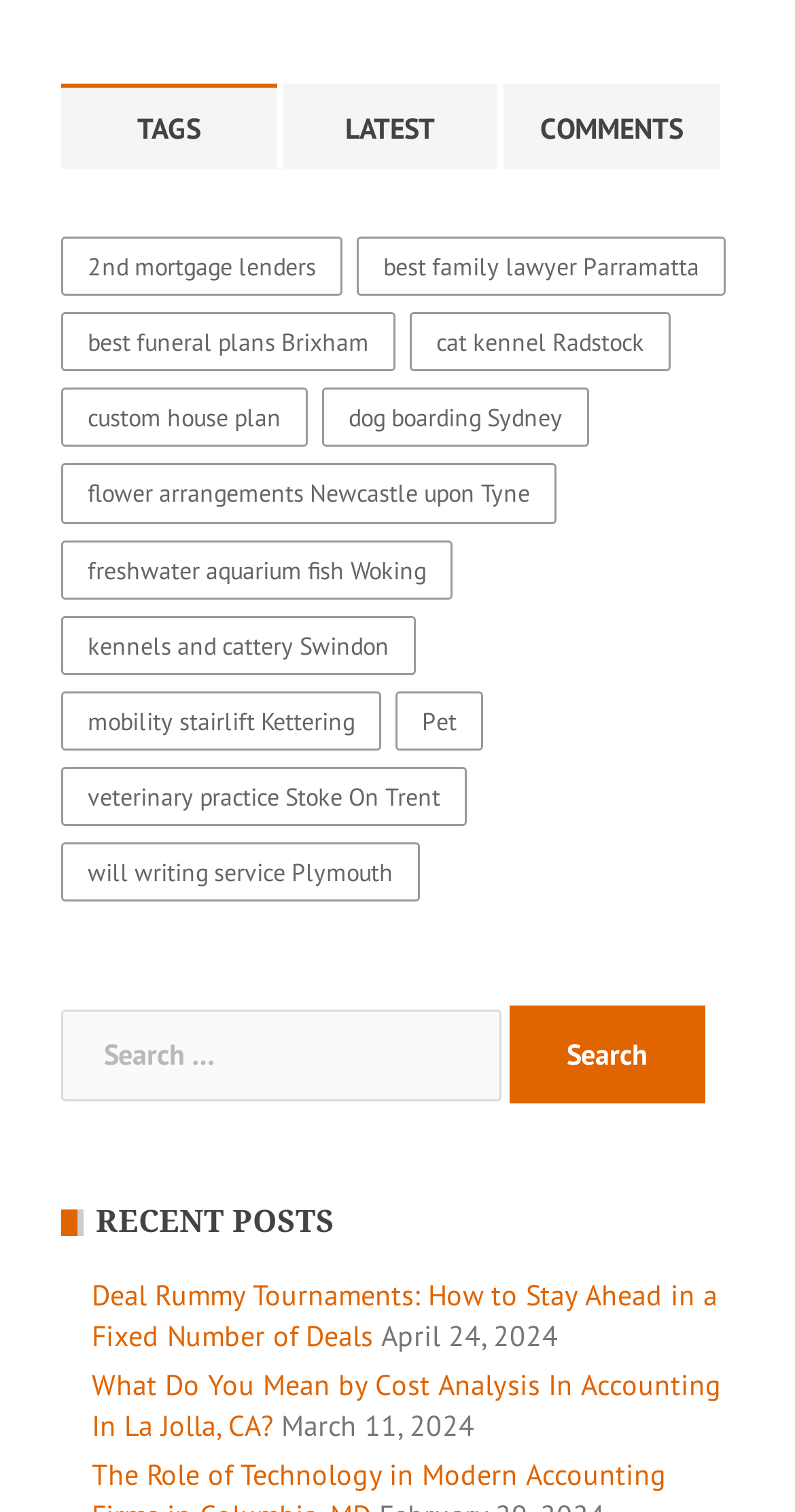Please identify the bounding box coordinates of the region to click in order to complete the task: "Read the latest post". The coordinates must be four float numbers between 0 and 1, specified as [left, top, right, bottom].

[0.355, 0.055, 0.626, 0.112]